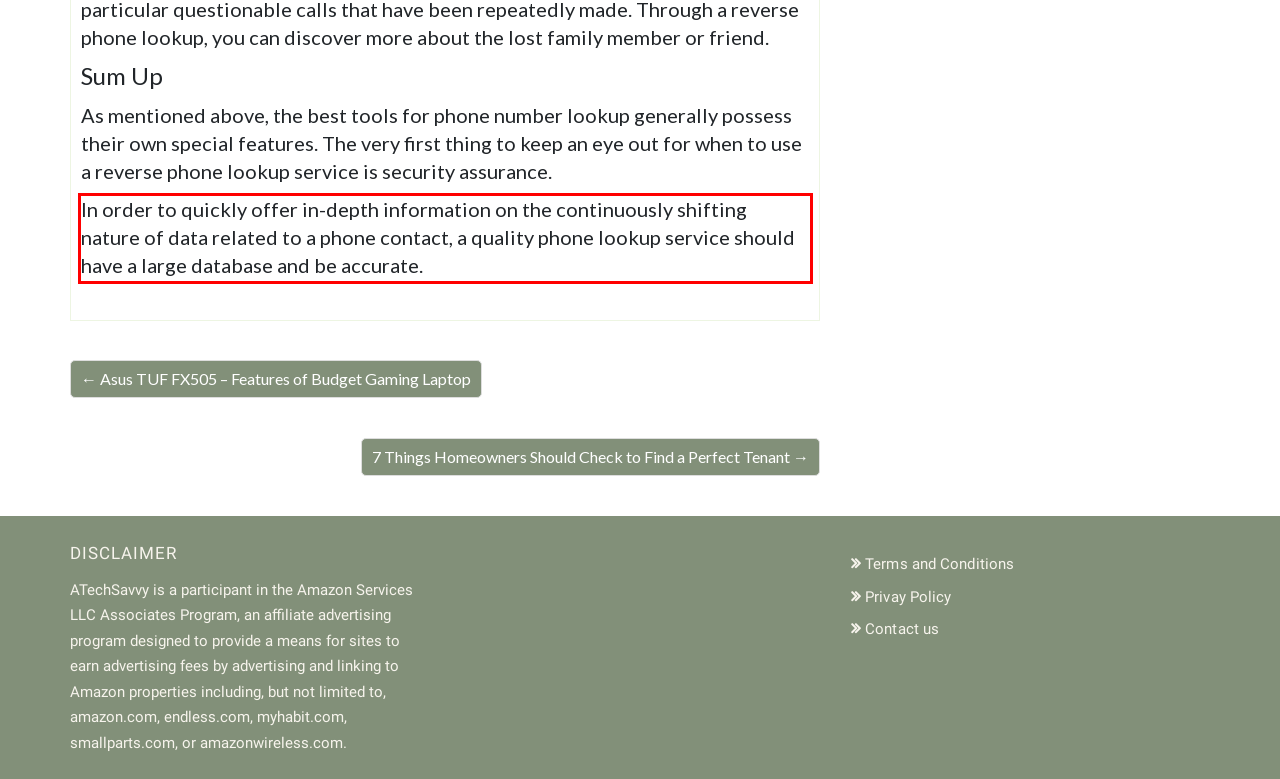Please recognize and transcribe the text located inside the red bounding box in the webpage image.

In order to quickly offer in-depth information on the continuously shifting nature of data related to a phone contact, a quality phone lookup service should have a large database and be accurate.